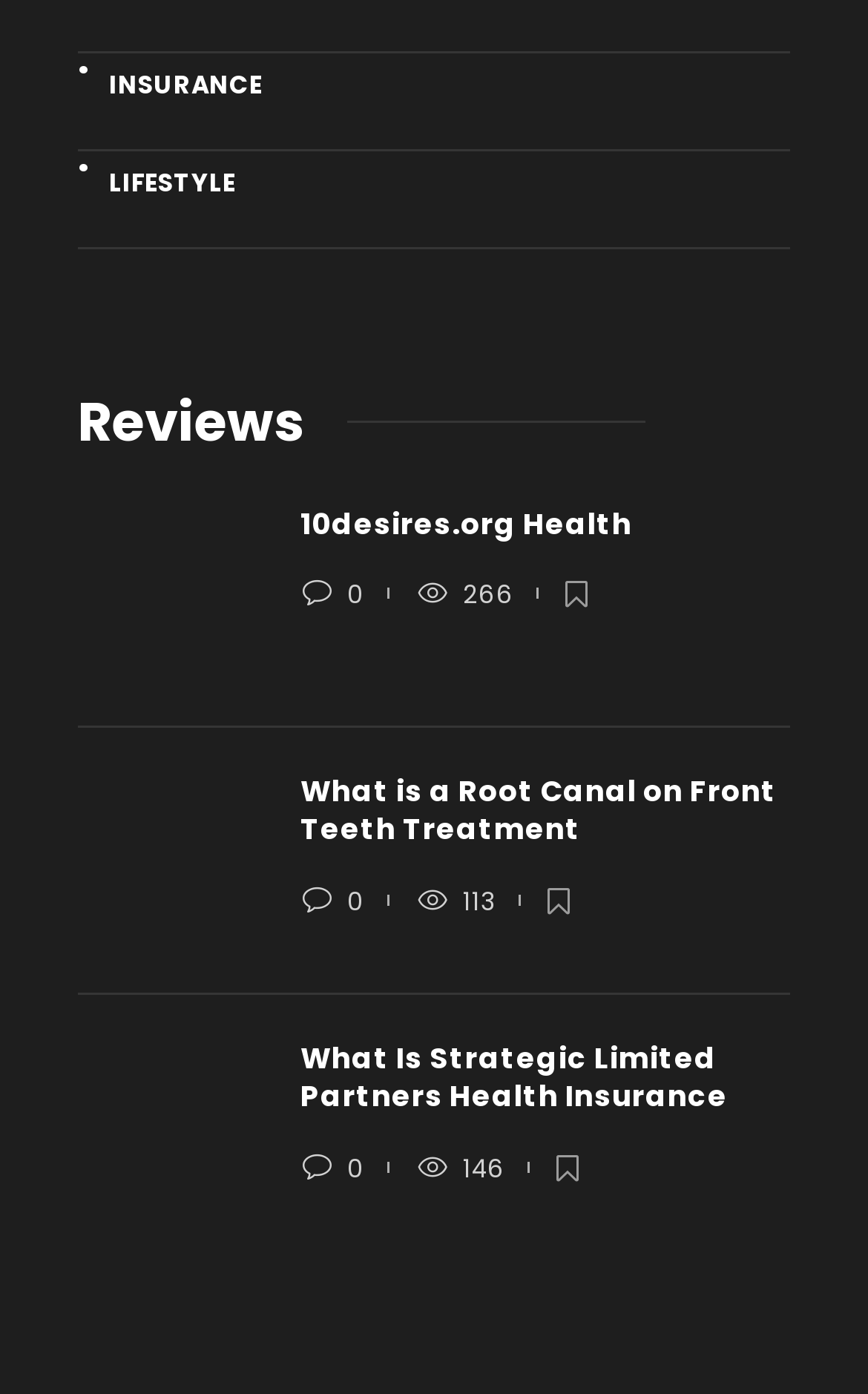Determine the bounding box coordinates of the clickable element to complete this instruction: "Visit the '10desires.org Health' webpage". Provide the coordinates in the format of four float numbers between 0 and 1, [left, top, right, bottom].

[0.346, 0.362, 0.91, 0.39]